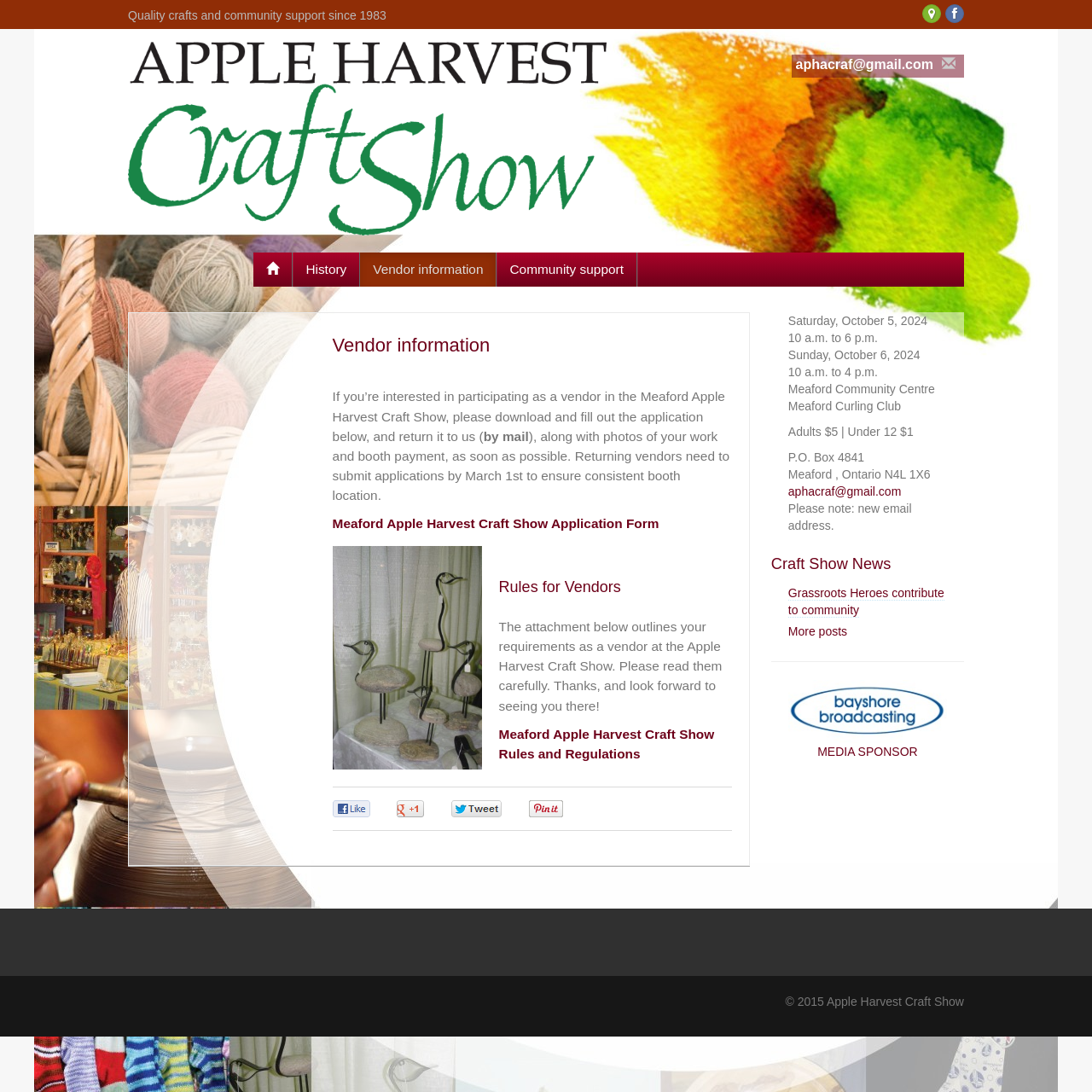Please find the bounding box coordinates of the section that needs to be clicked to achieve this instruction: "Download the Meaford Apple Harvest Craft Show Application Form".

[0.304, 0.473, 0.603, 0.486]